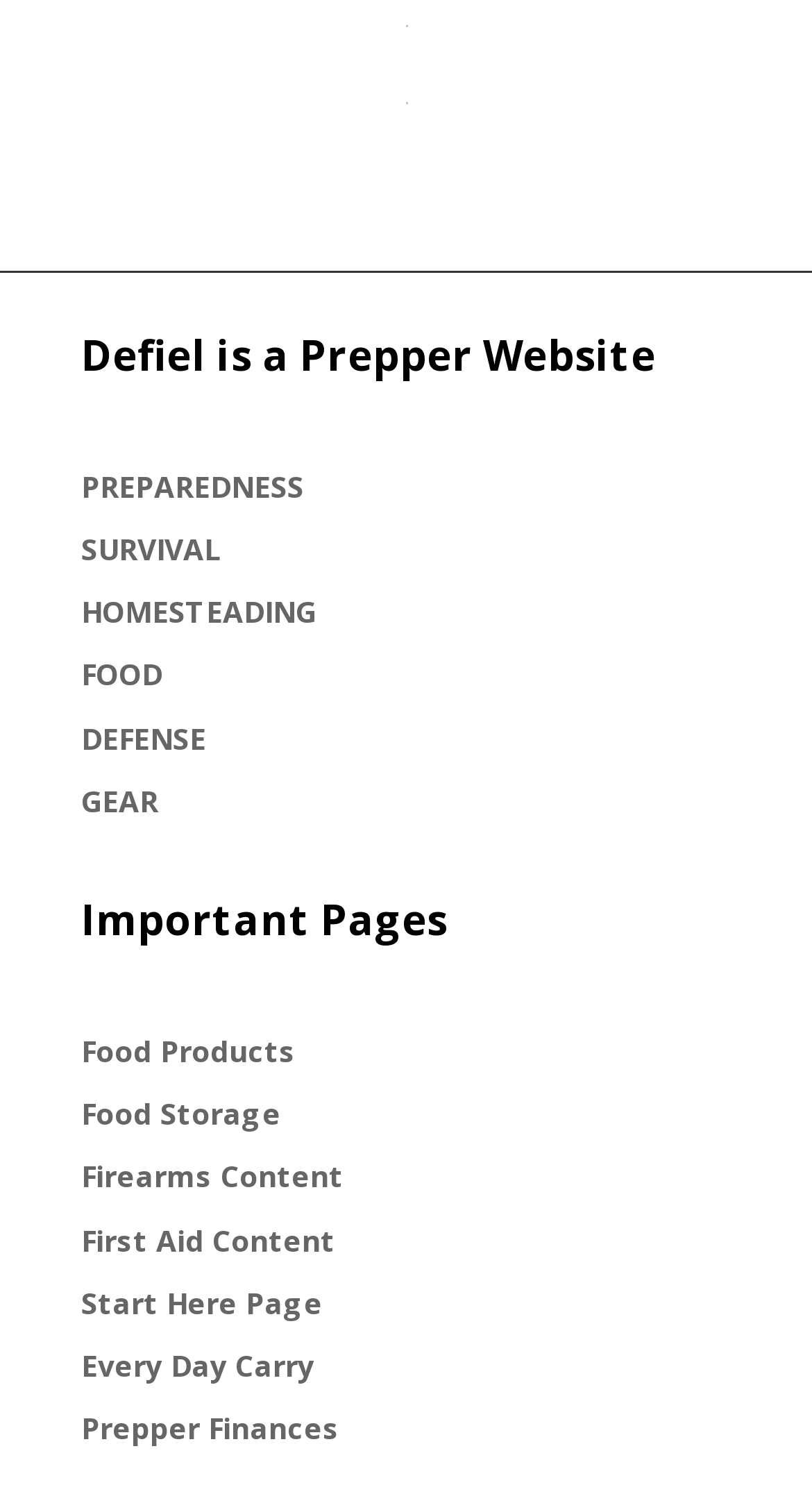How many categories are listed under the main topic?
Provide a well-explained and detailed answer to the question.

By examining the webpage, I found six categories listed under the main topic, which are preparedness, survival, homesteading, food, defense, and gear. These categories are represented as links on the webpage.